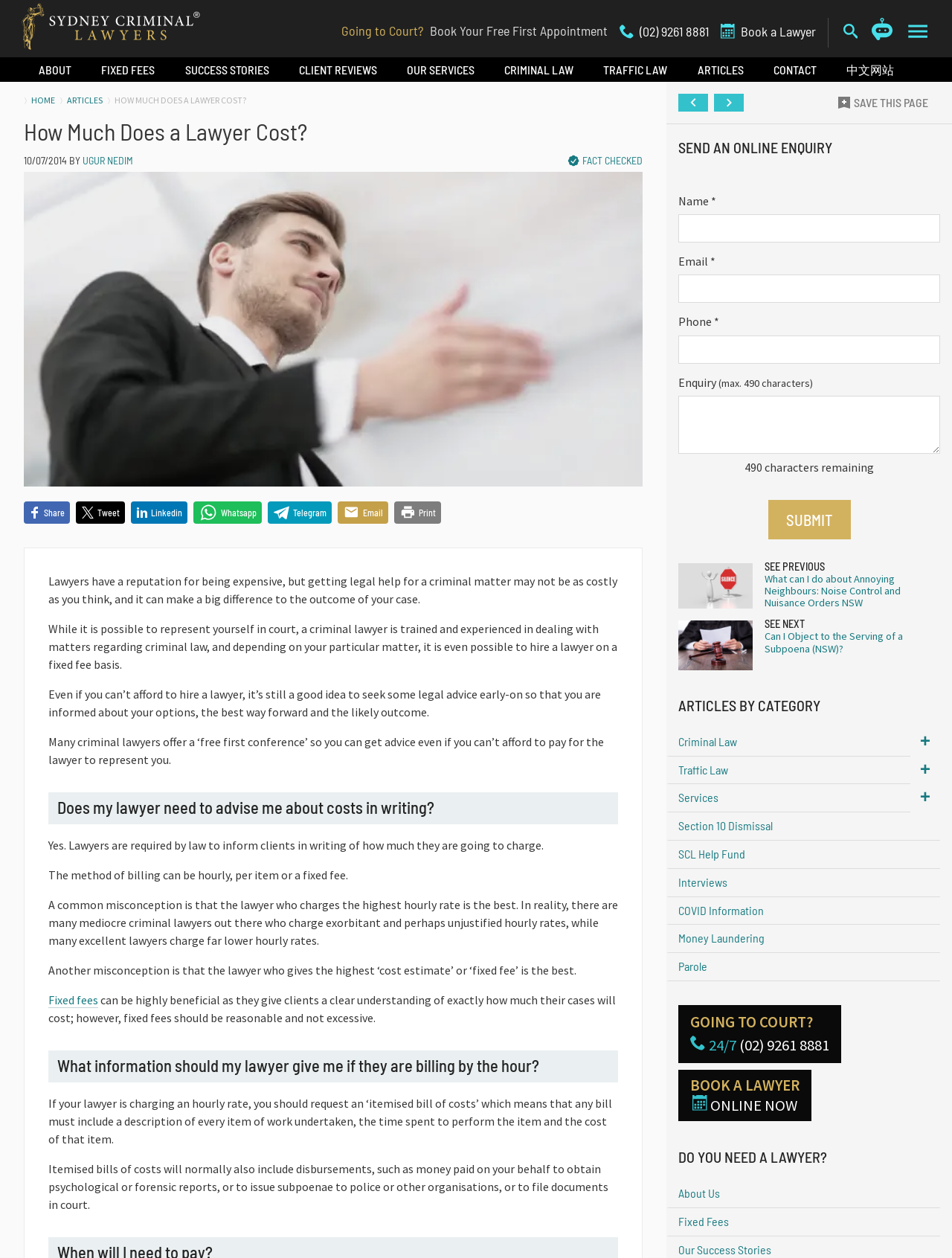Extract the bounding box coordinates for the described element: "(02) 9261 8881". The coordinates should be represented as four float numbers between 0 and 1: [left, top, right, bottom].

[0.651, 0.019, 0.744, 0.033]